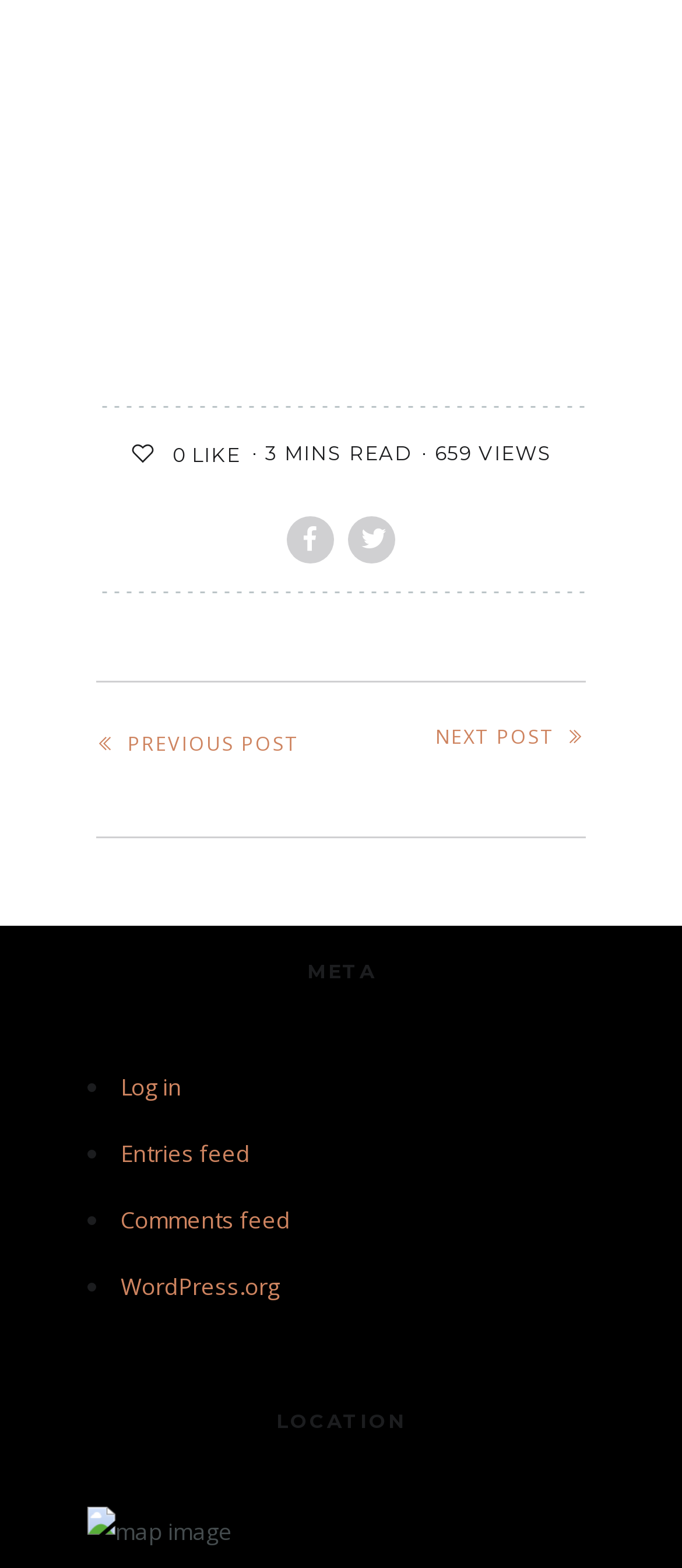Predict the bounding box for the UI component with the following description: "Comments feed".

[0.177, 0.768, 0.426, 0.788]